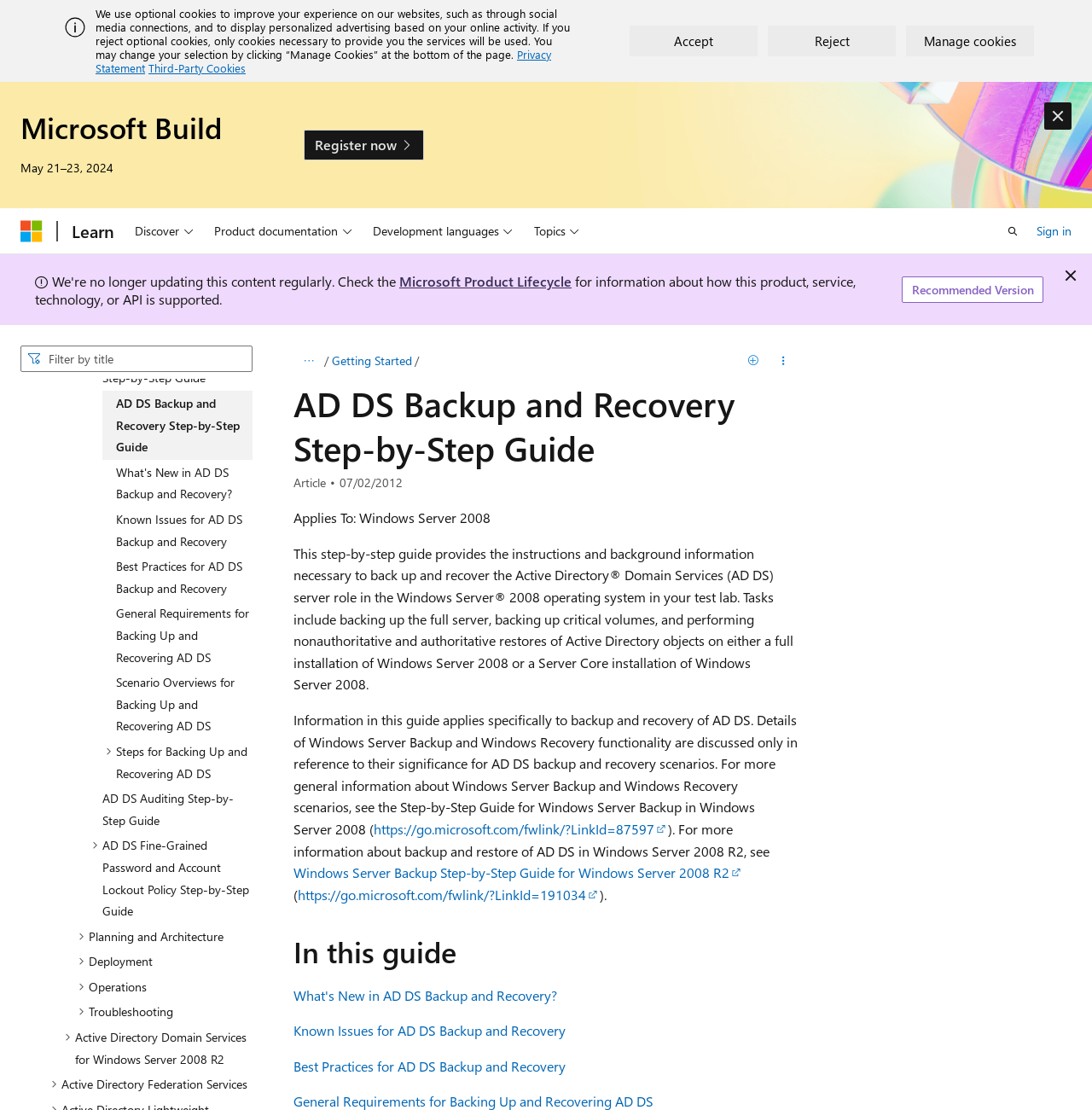Extract the bounding box coordinates for the UI element described by the text: "parent_node: Learn aria-label="Microsoft"". The coordinates should be in the form of [left, top, right, bottom] with values between 0 and 1.

[0.019, 0.198, 0.039, 0.218]